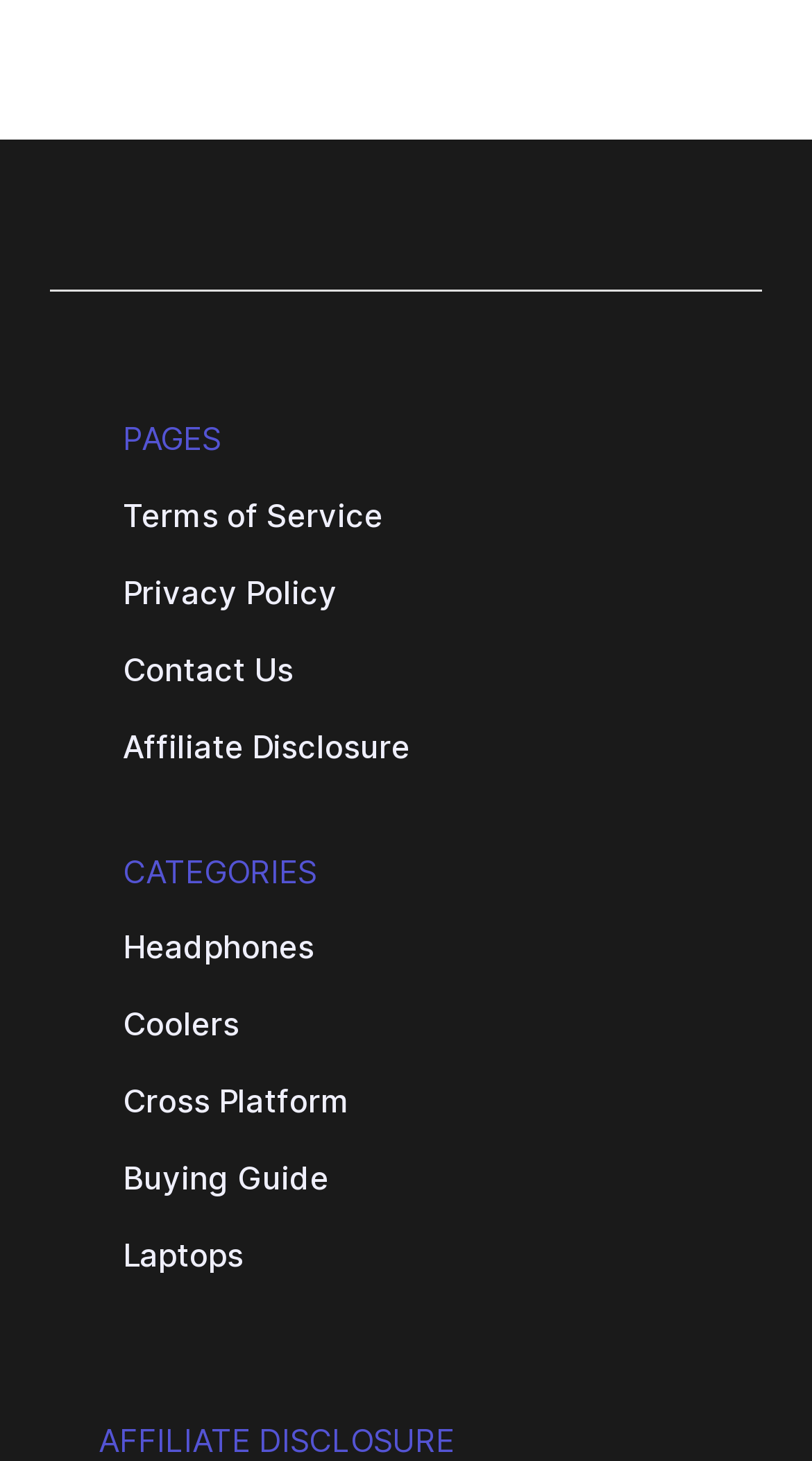Predict the bounding box coordinates of the area that should be clicked to accomplish the following instruction: "browse headphones". The bounding box coordinates should consist of four float numbers between 0 and 1, i.e., [left, top, right, bottom].

[0.151, 0.631, 0.387, 0.667]